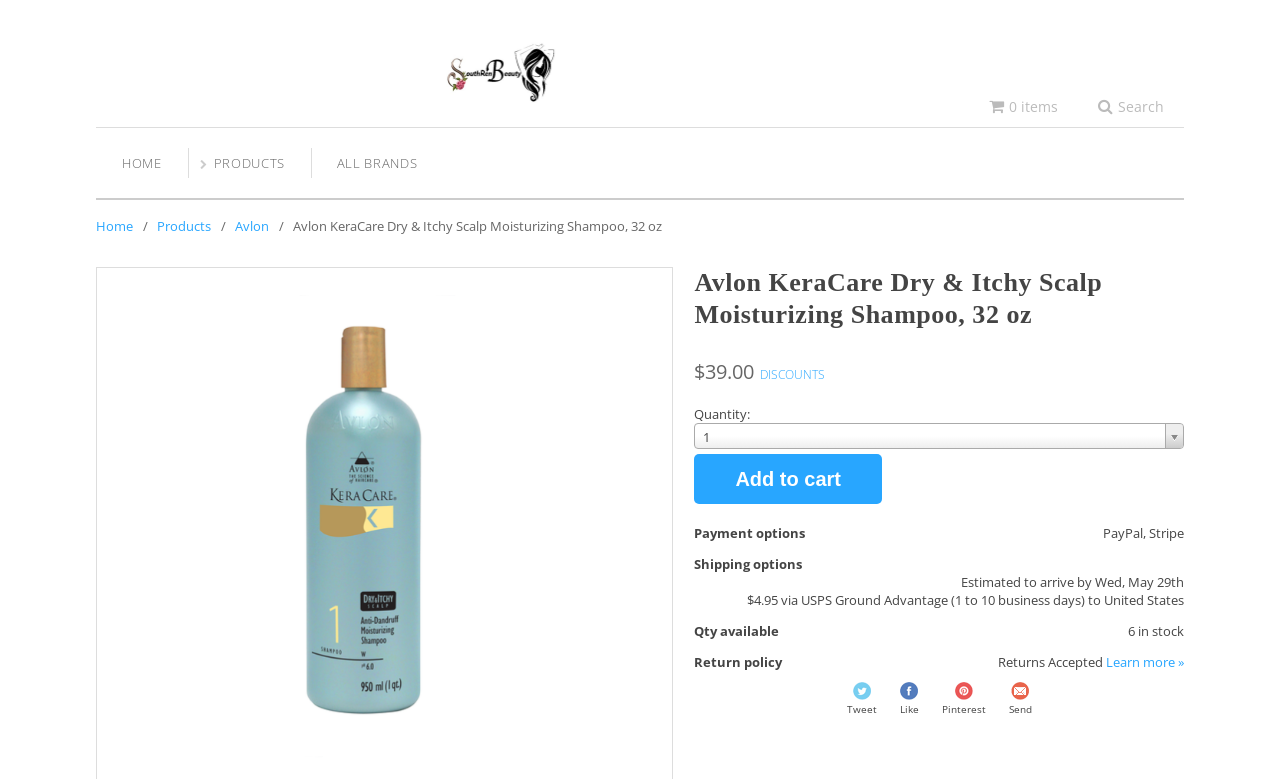How many products are available in stock?
Answer with a single word or short phrase according to what you see in the image.

6